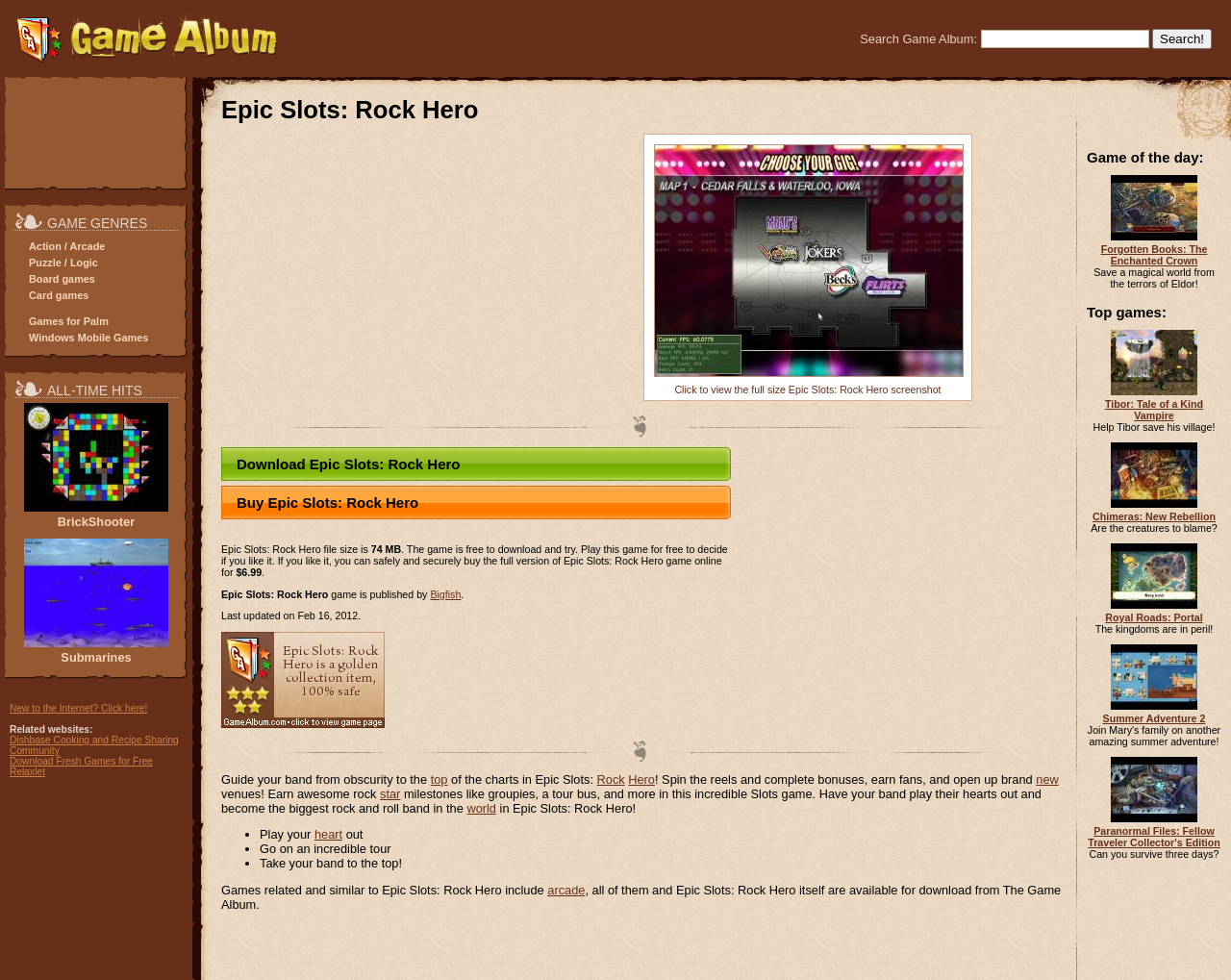What is the file size of Epic Slots: Rock Hero?
We need a detailed and meticulous answer to the question.

The webpage mentions the file size of the game, stating 'Epic Slots: Rock Hero file size is 74 MB', indicating that the game requires 74 MB of storage space.